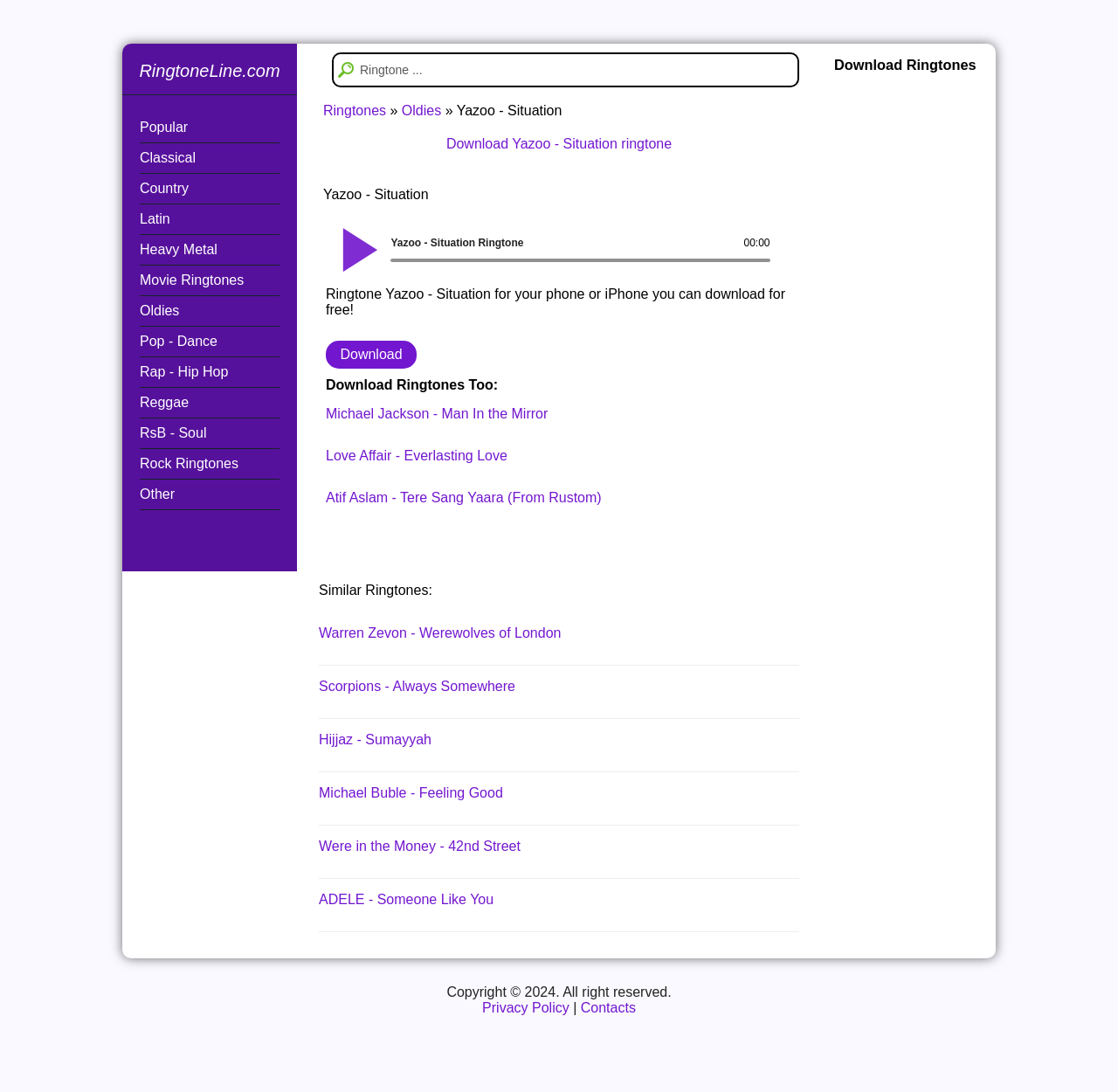Please locate the bounding box coordinates of the element's region that needs to be clicked to follow the instruction: "View Privacy Policy". The bounding box coordinates should be provided as four float numbers between 0 and 1, i.e., [left, top, right, bottom].

[0.431, 0.916, 0.509, 0.93]